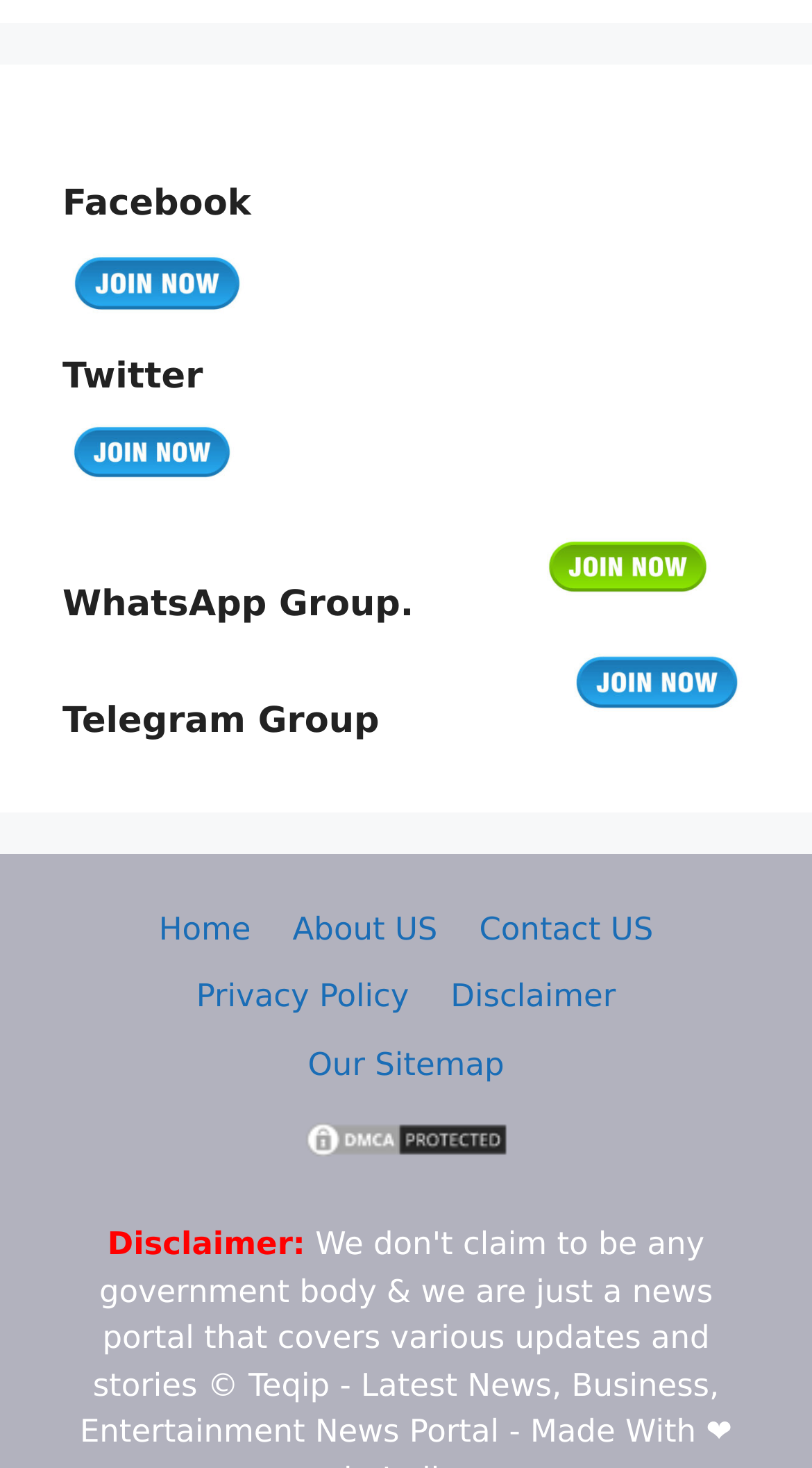What is the text above the DMCA.com Protection Status image?
Craft a detailed and extensive response to the question.

I examined the webpage and found that above the DMCA.com Protection Status image, there is a text that says 'DMCA.com Protection Status', which is a link.